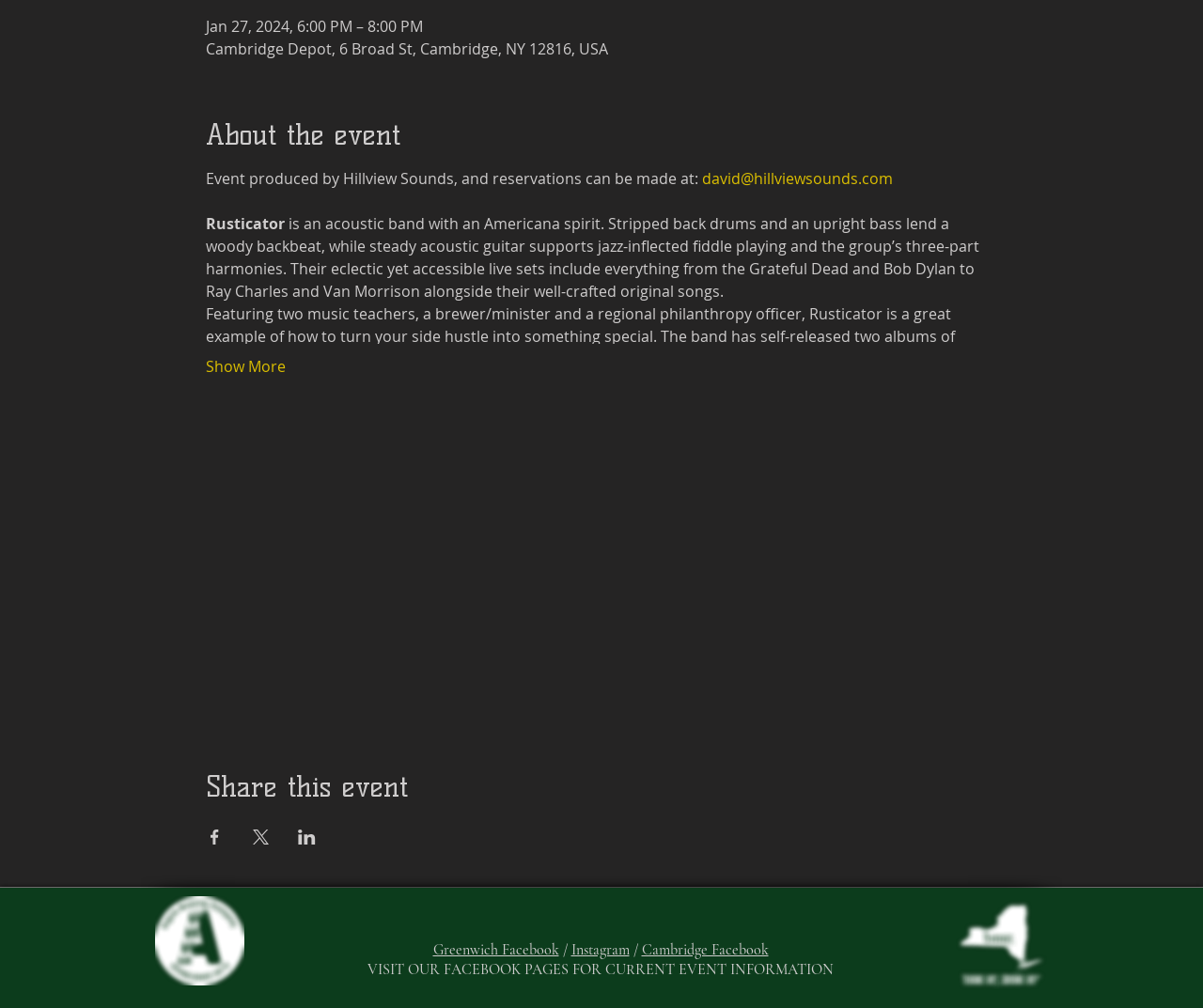Please identify the bounding box coordinates of the region to click in order to complete the task: "Click on 'SHARE ON TWITTER'". The coordinates must be four float numbers between 0 and 1, specified as [left, top, right, bottom].

None